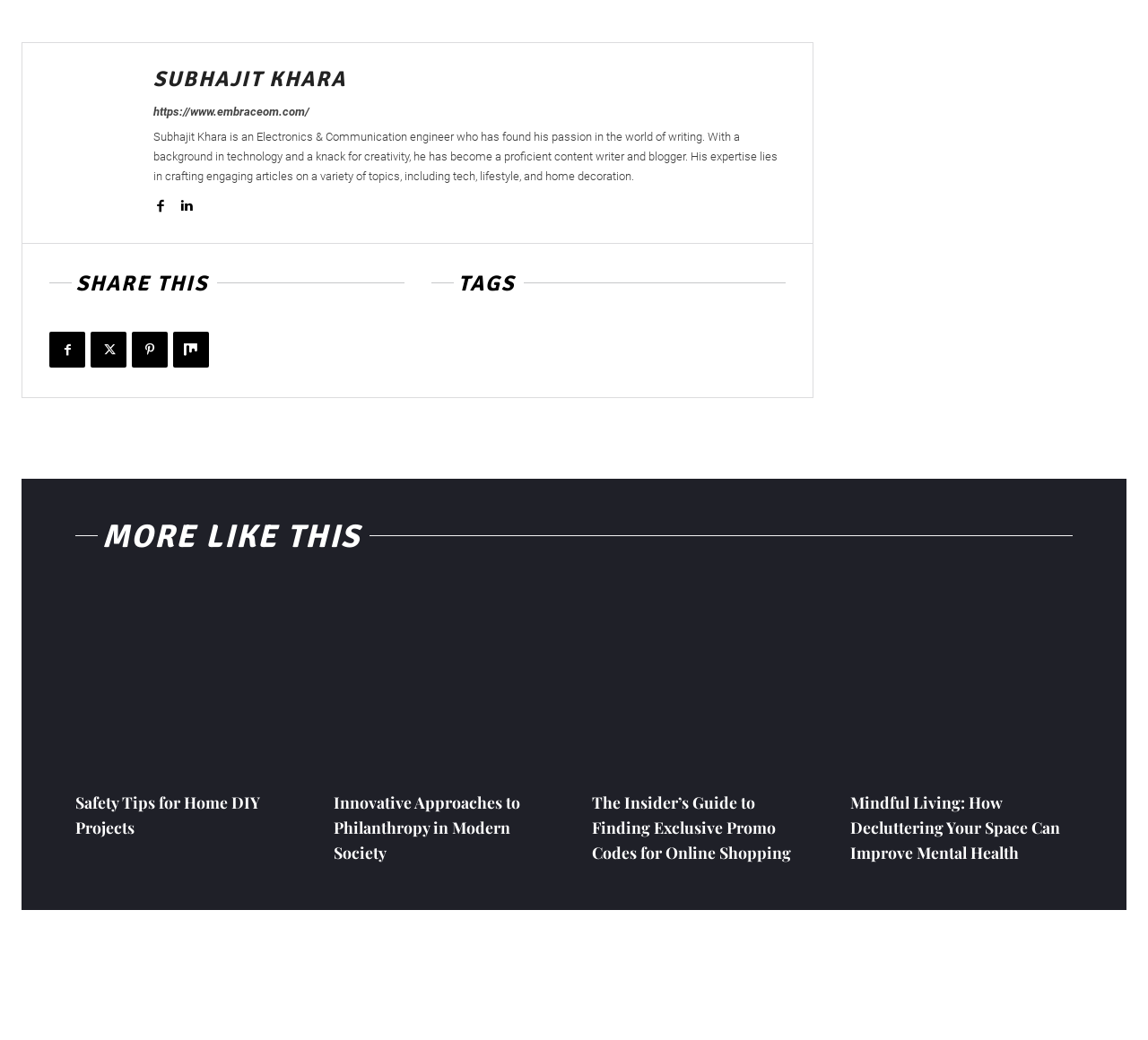Could you specify the bounding box coordinates for the clickable section to complete the following instruction: "view more articles like Safety Tips for Home DIY Projects"?

[0.066, 0.566, 0.259, 0.737]